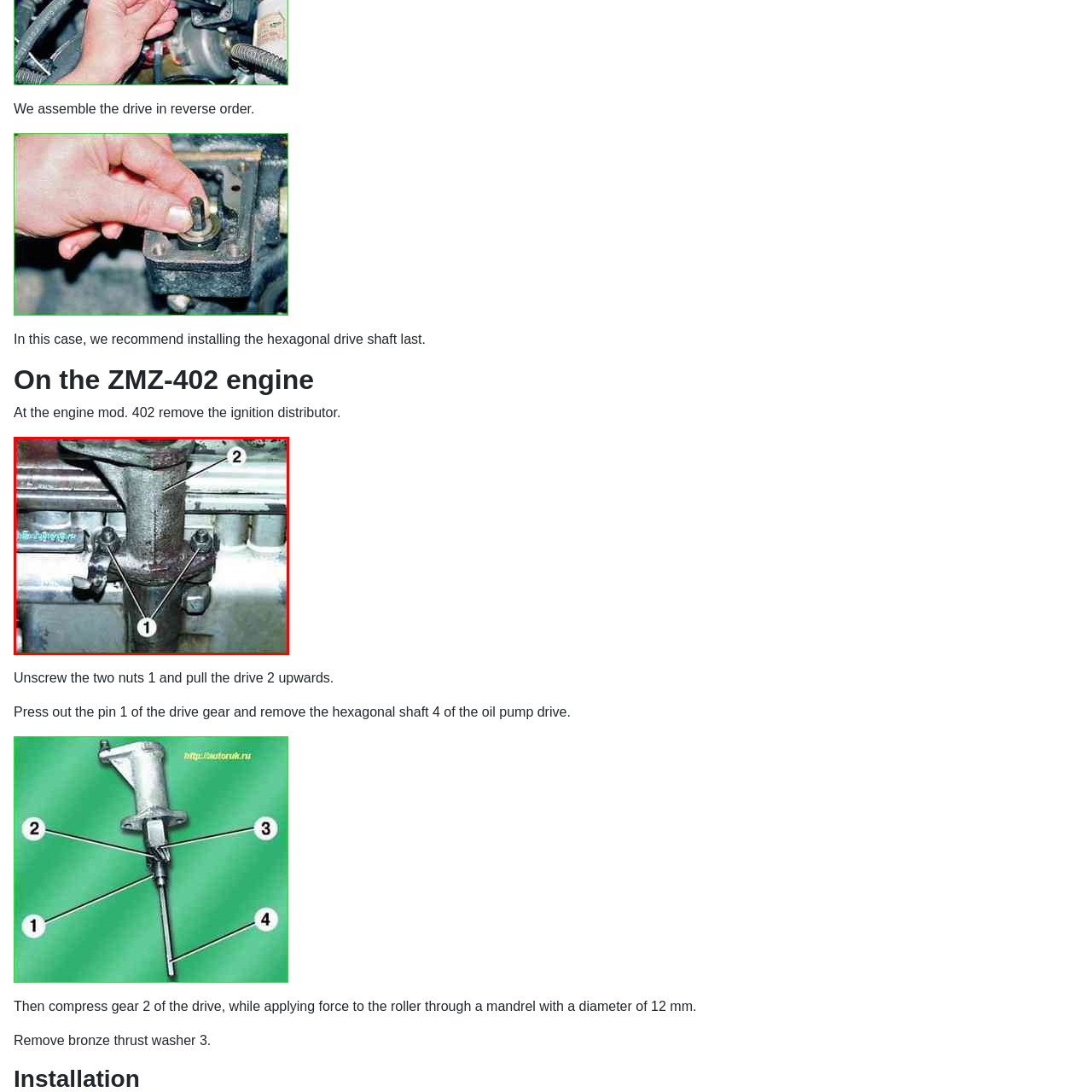Explain in detail what is happening in the red-marked area of the image.

The image depicts an oil pump drive assembly for the ZMZ-406 engine, showcasing a close-up view of the drive mechanism. Notable features include two highlighted nuts: the first (labeled "1") is located at the bottom of the drive assembly, and the second (labeled "2") is situated on the shaft. This illustration is intended to assist in the disassembly process, where the two nuts must be unscrewed to facilitate the removal of the drive from its housing. Proper identification and removal of these components are crucial for servicing the oil pump drive effectively.